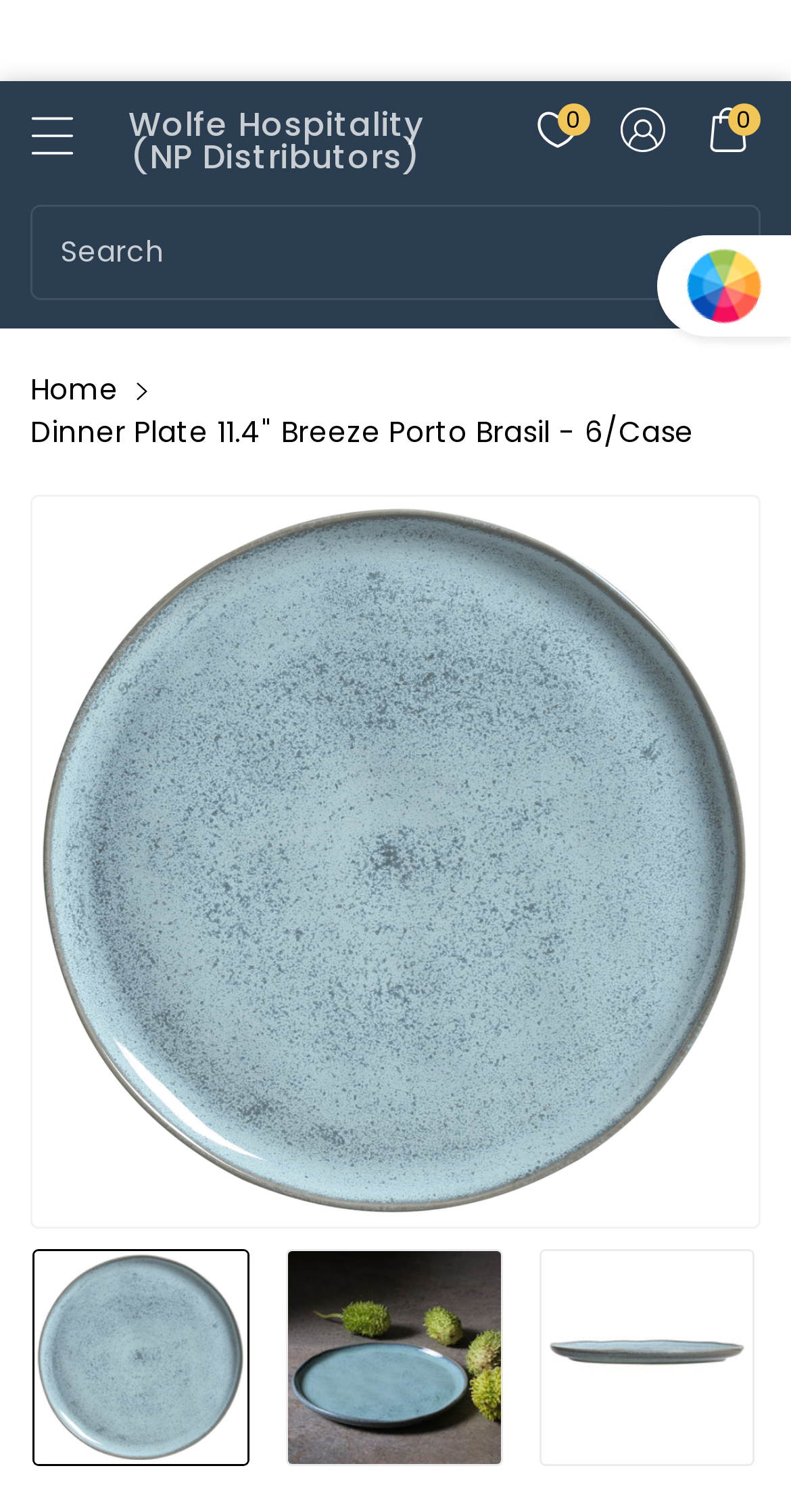Using the given element description, provide the bounding box coordinates (top-left x, top-left y, bottom-right x, bottom-right y) for the corresponding UI element in the screenshot: Skip to product information

[0.036, 0.326, 0.097, 0.347]